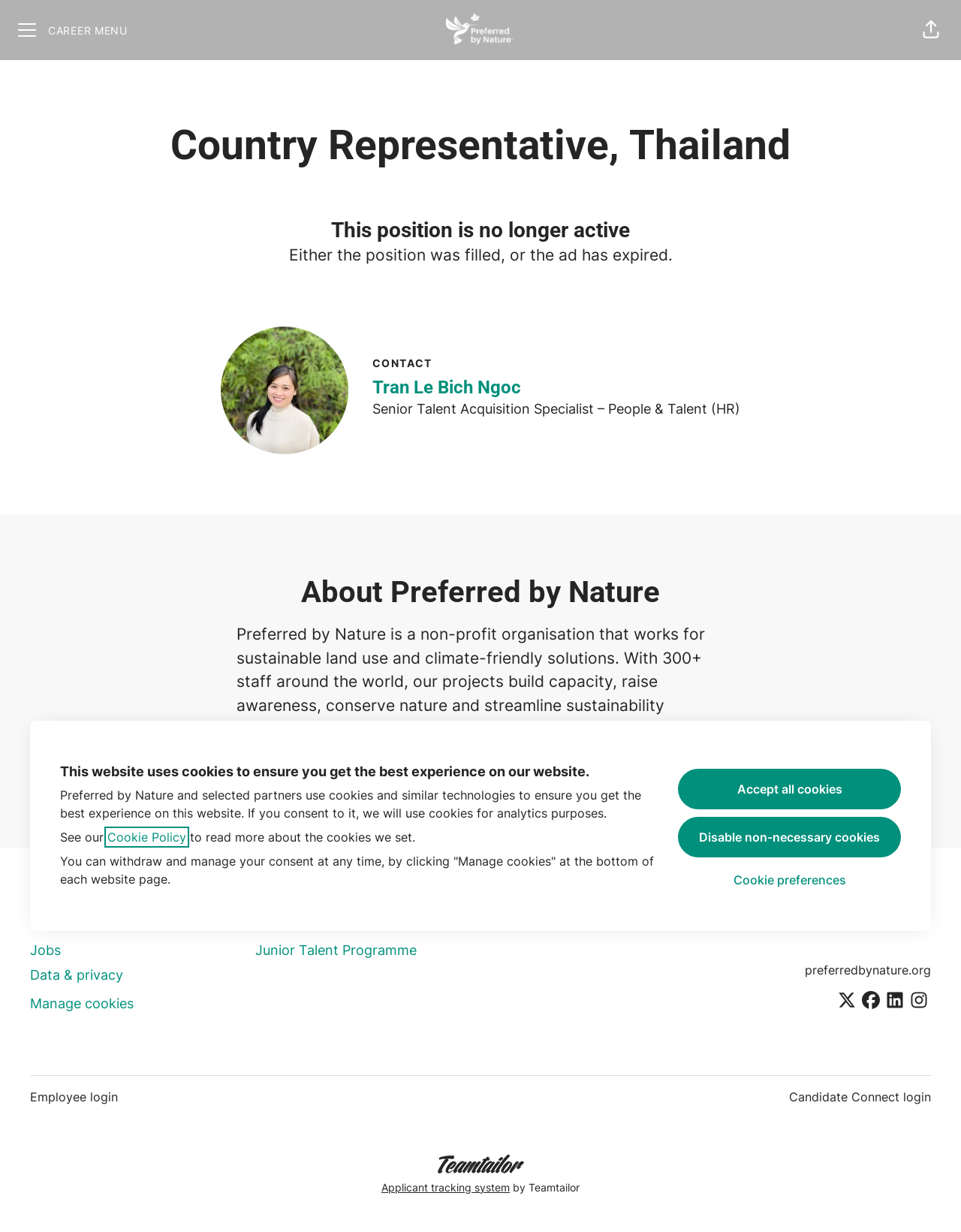Highlight the bounding box coordinates of the region I should click on to meet the following instruction: "View Hours".

None